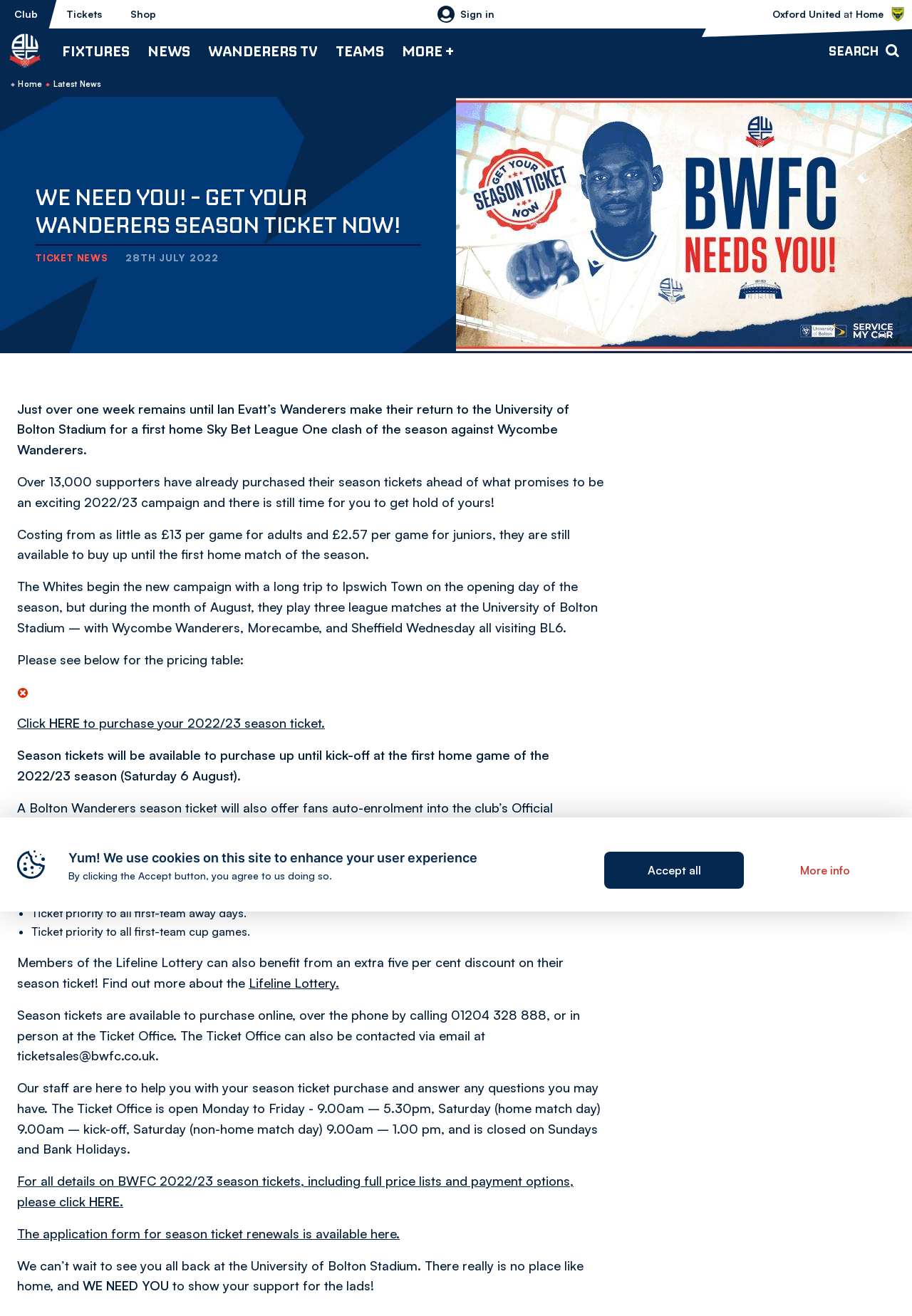Please identify the bounding box coordinates of the element's region that needs to be clicked to fulfill the following instruction: "Click on the 'Club' link". The bounding box coordinates should consist of four float numbers between 0 and 1, i.e., [left, top, right, bottom].

[0.0, 0.0, 0.057, 0.022]